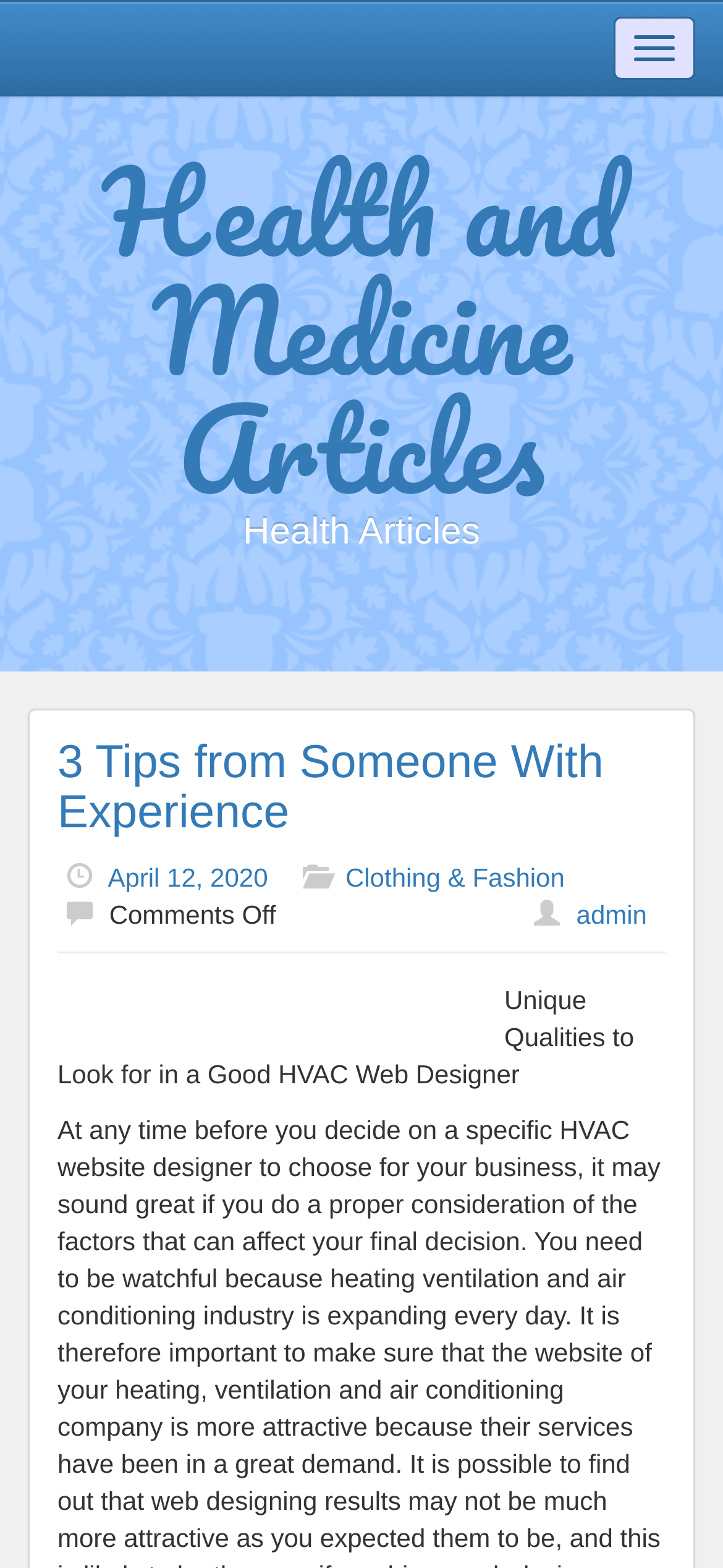Using the image as a reference, answer the following question in as much detail as possible:
When was the article published?

I determined the publication date by looking at the link 'April 12, 2020' which is located near the article's title and author, suggesting that it is the publication date.